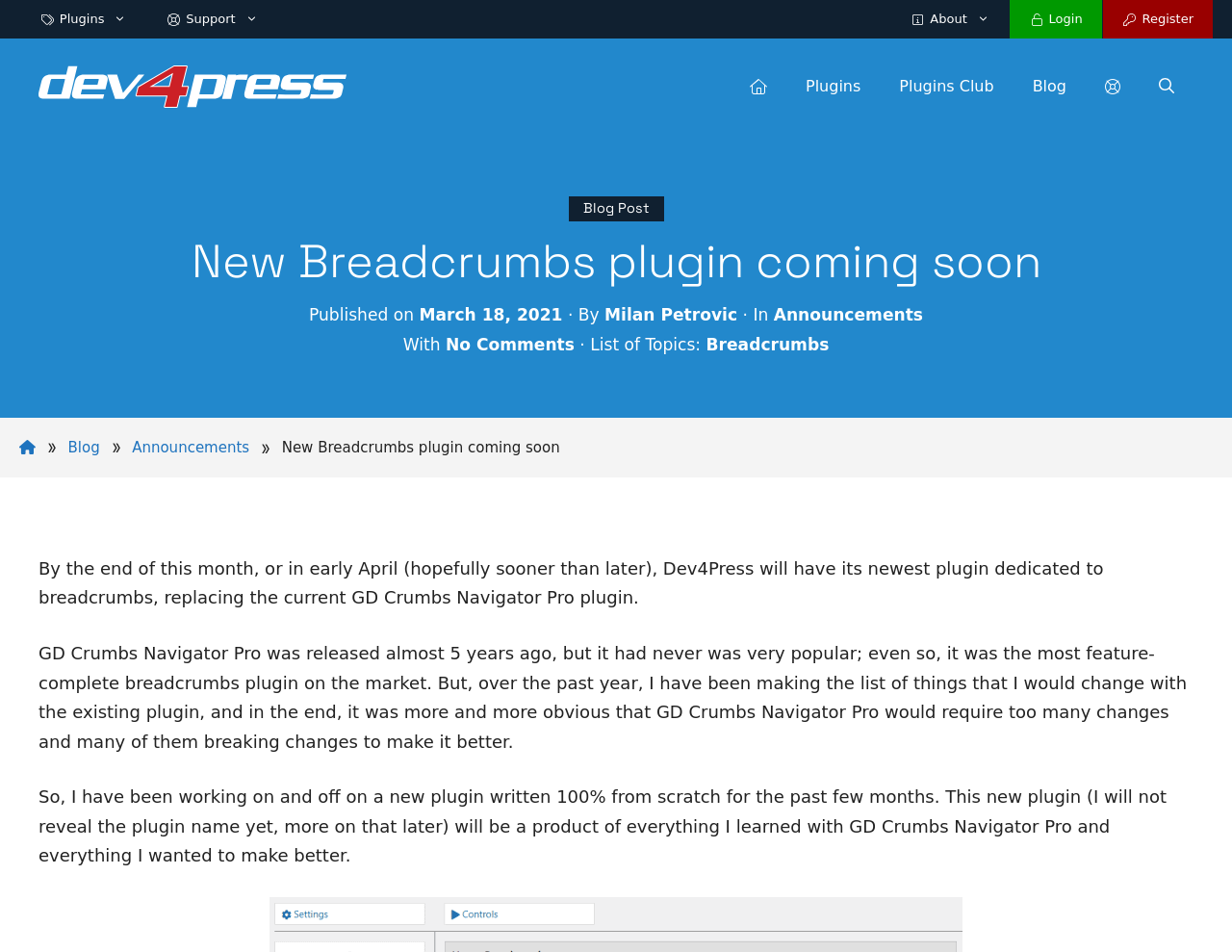Please find the bounding box coordinates of the clickable region needed to complete the following instruction: "Click on the 'Blog' link". The bounding box coordinates must consist of four float numbers between 0 and 1, i.e., [left, top, right, bottom].

[0.822, 0.061, 0.881, 0.121]